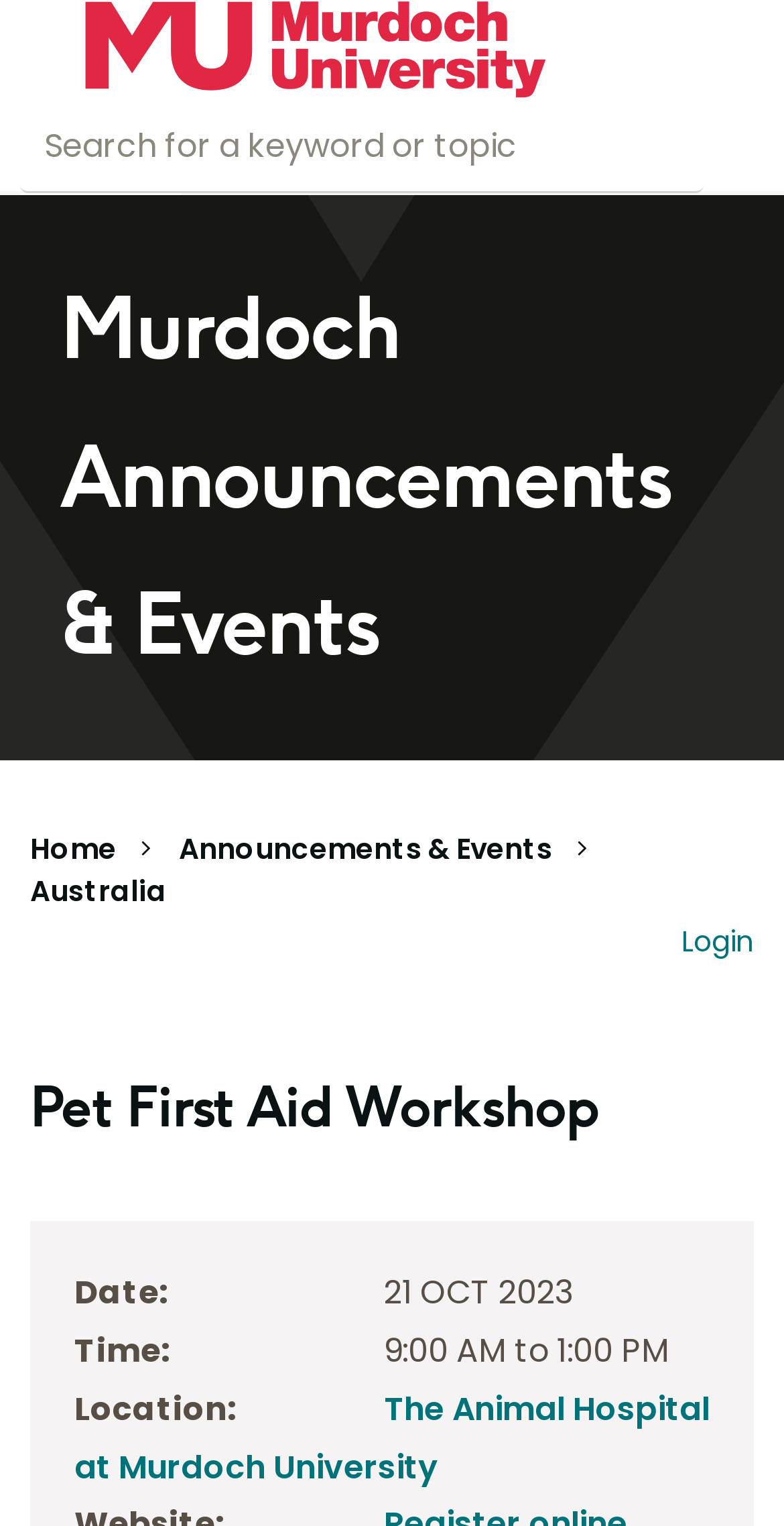Determine the bounding box coordinates for the area that should be clicked to carry out the following instruction: "Click the Murdoch University logo".

[0.108, 0.0, 0.697, 0.064]